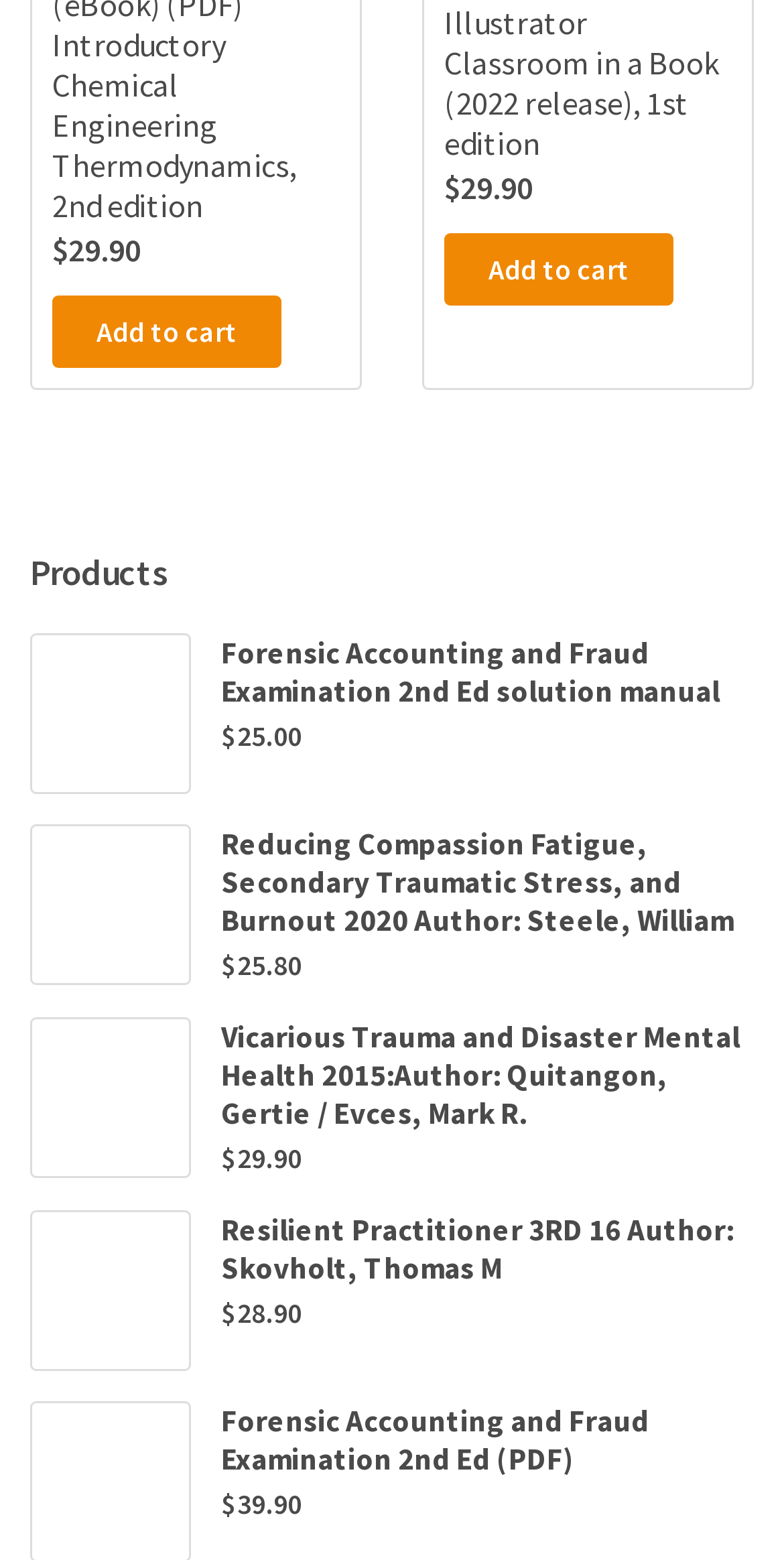Predict the bounding box coordinates of the area that should be clicked to accomplish the following instruction: "Add 'Introductory Chemical Engineering Thermodynamics, 2nd edition' to cart". The bounding box coordinates should consist of four float numbers between 0 and 1, i.e., [left, top, right, bottom].

[0.067, 0.189, 0.359, 0.235]